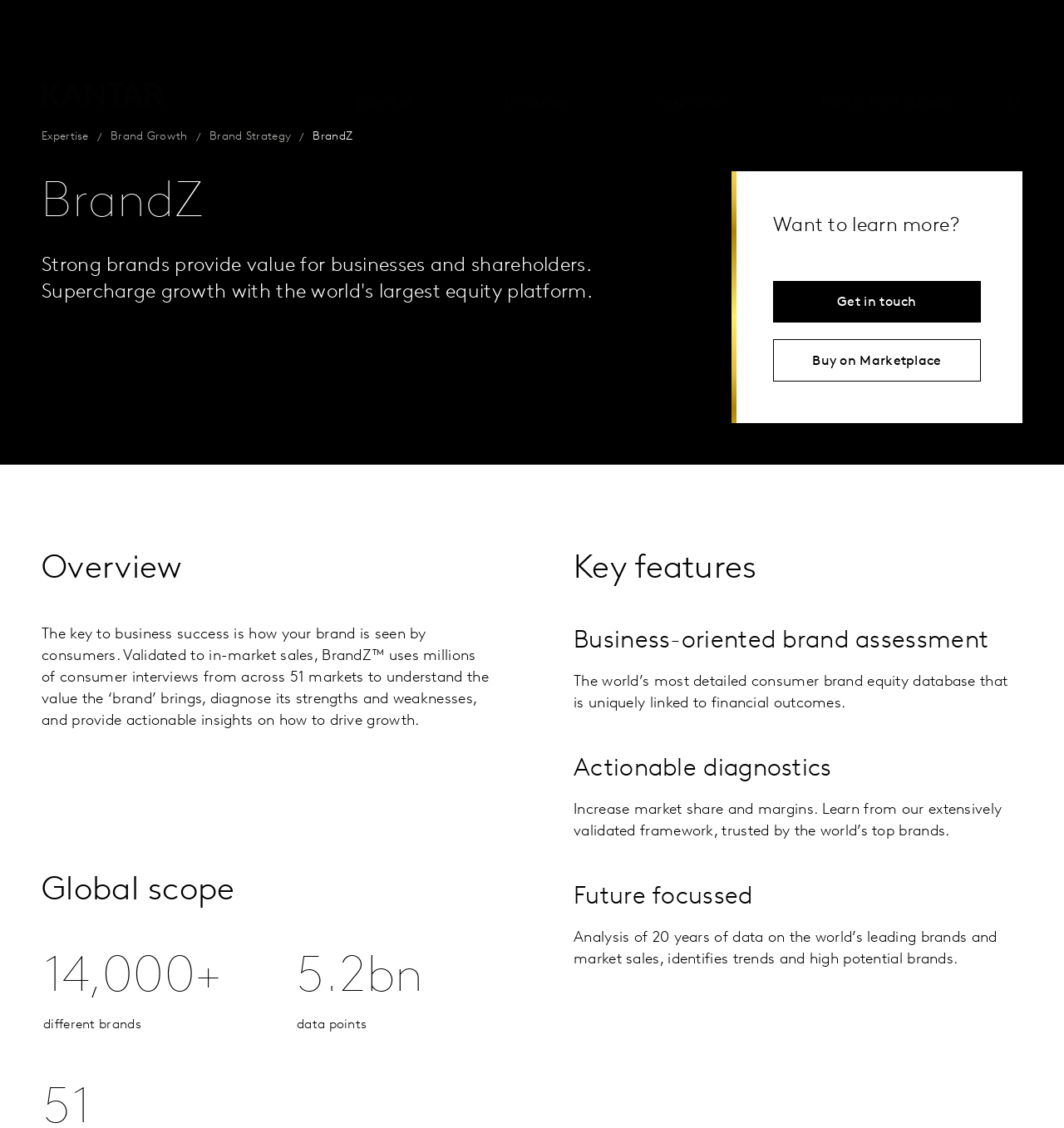What is the topic of the heading 'Overview'?
Based on the screenshot, give a detailed explanation to answer the question.

I looked at the heading 'Overview' and found that it is related to BrandZ, which is indicated by the StaticText 'The key to business success is how your brand is seen by consumers...'.